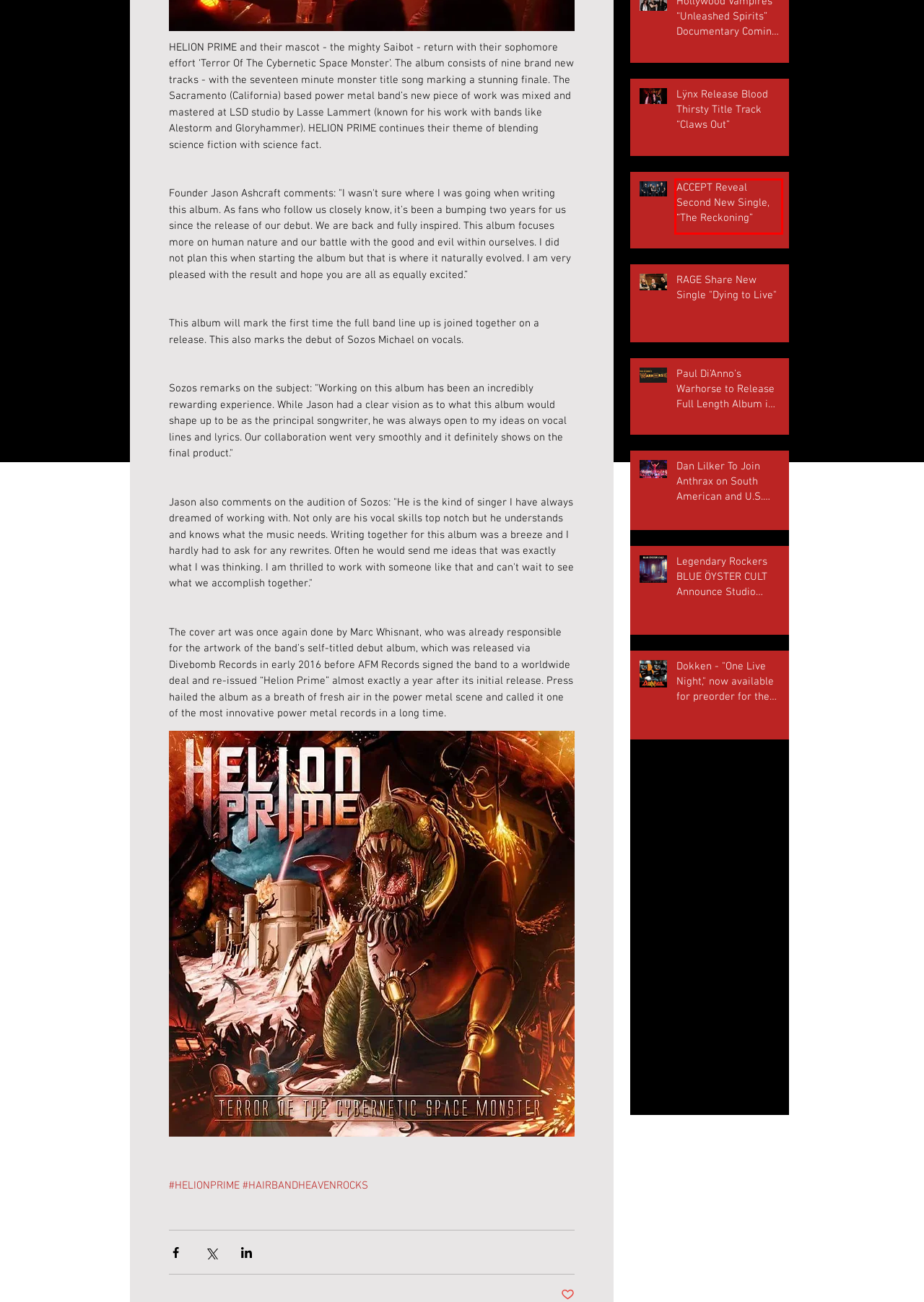You have been given a screenshot of a webpage, where a red bounding box surrounds a UI element. Identify the best matching webpage description for the page that loads after the element in the bounding box is clicked. Options include:
A. ALBUM REVIEWS | hairbandheaven
B. RAGE Share New Single "Dying to Live"
C. Legendary Rockers BLUE ÖYSTER CULT Announce Studio Album 'Ghost Stories'
D. Hard Rock and Metal News | Hairbandheaven.rocks
E. ACCEPT Reveal Second New Single, “The Reckoning”
F. Dan Lilker To Join Anthrax on South American and U.S. Tour Dates
G. Lÿnx Release Blood Thirsty Title Track “Claws Out”
H. #HELIONPRIME

E